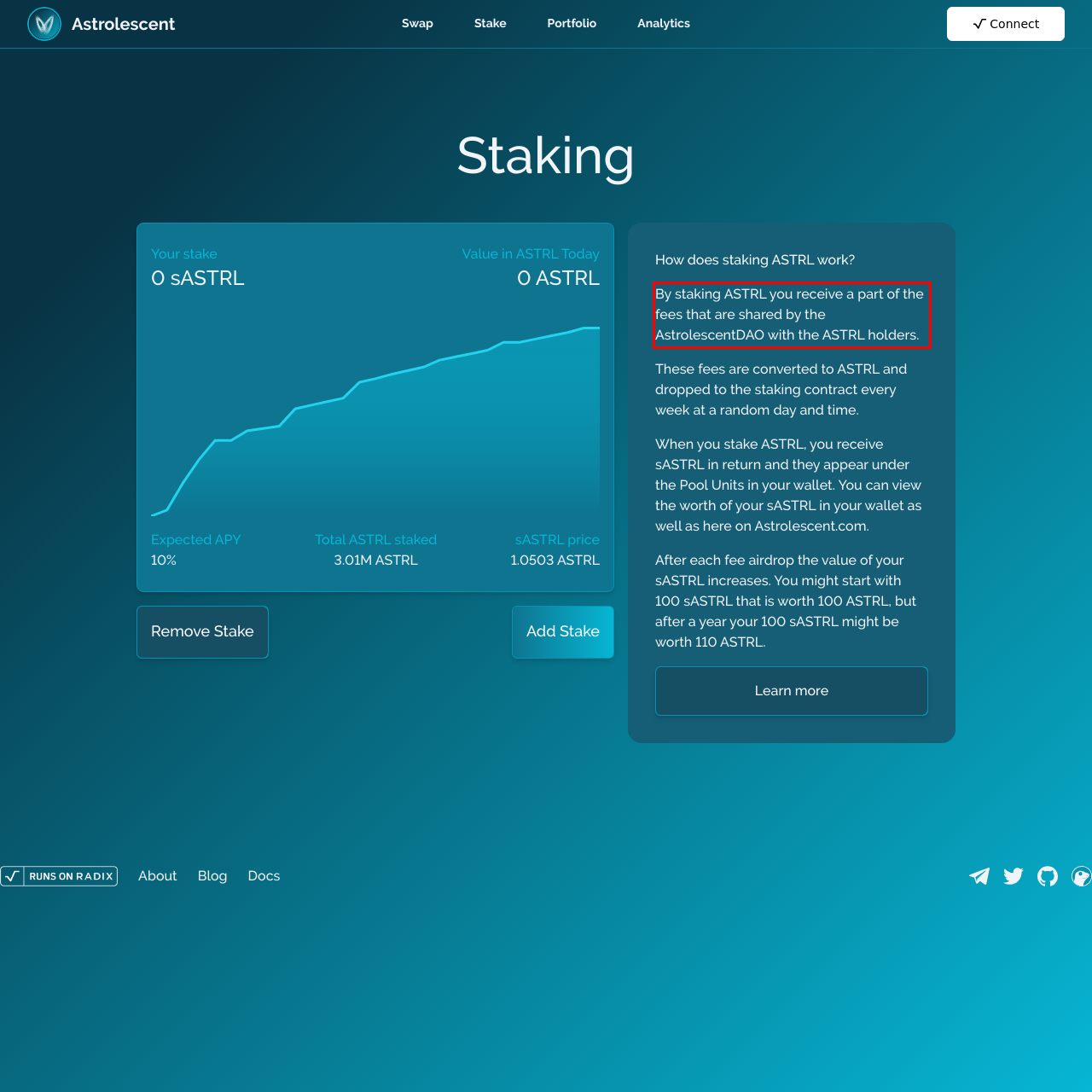In the screenshot of the webpage, find the red bounding box and perform OCR to obtain the text content restricted within this red bounding box.

By staking ASTRL you receive a part of the fees that are shared by the AstrolescentDAO with the ASTRL holders.